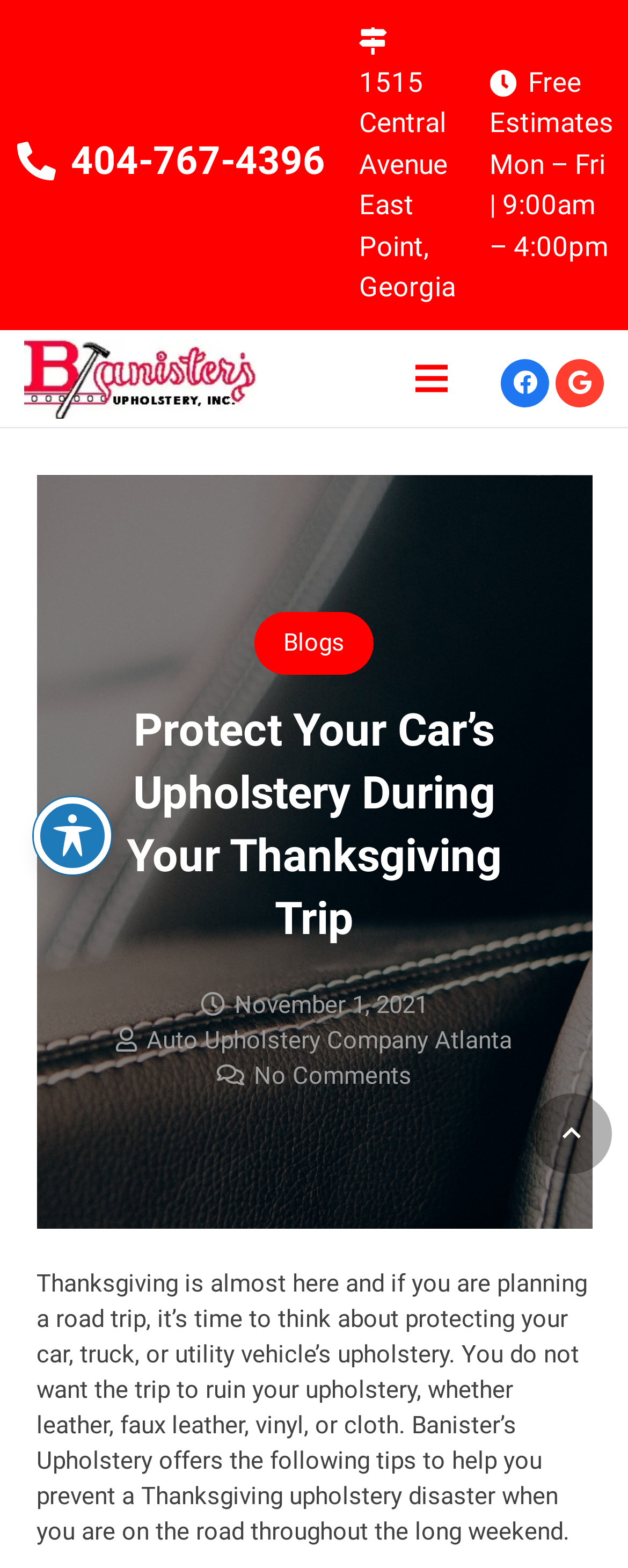Can you find the bounding box coordinates of the area I should click to execute the following instruction: "Call the company"?

[0.027, 0.088, 0.518, 0.117]